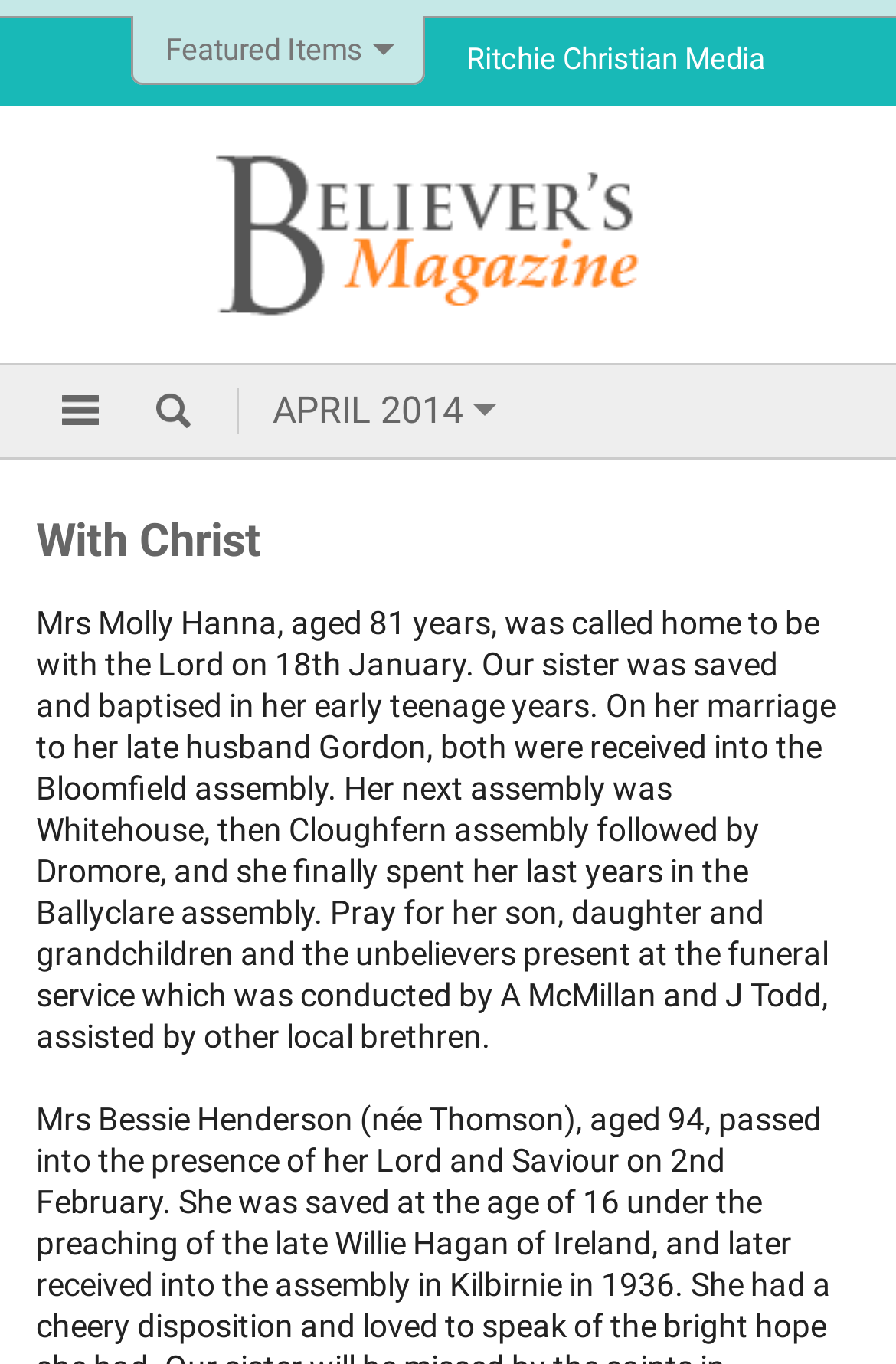What is the name of the person who passed away?
Please describe in detail the information shown in the image to answer the question.

I found the static text element with a long description about a person who passed away, and the name mentioned is Mrs Molly Hanna.